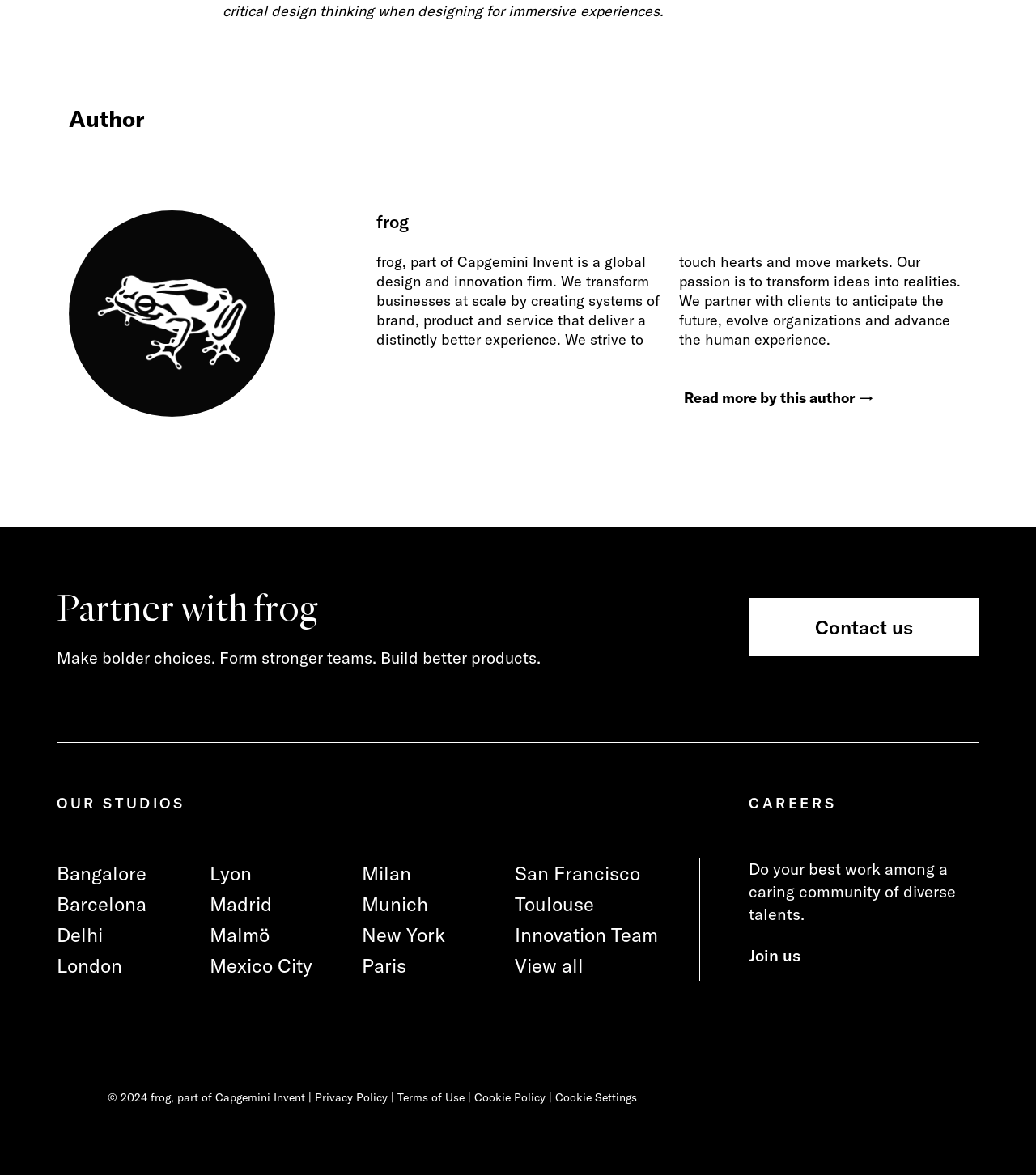What is the company's tagline?
Provide a concise answer using a single word or phrase based on the image.

Touch hearts and move markets